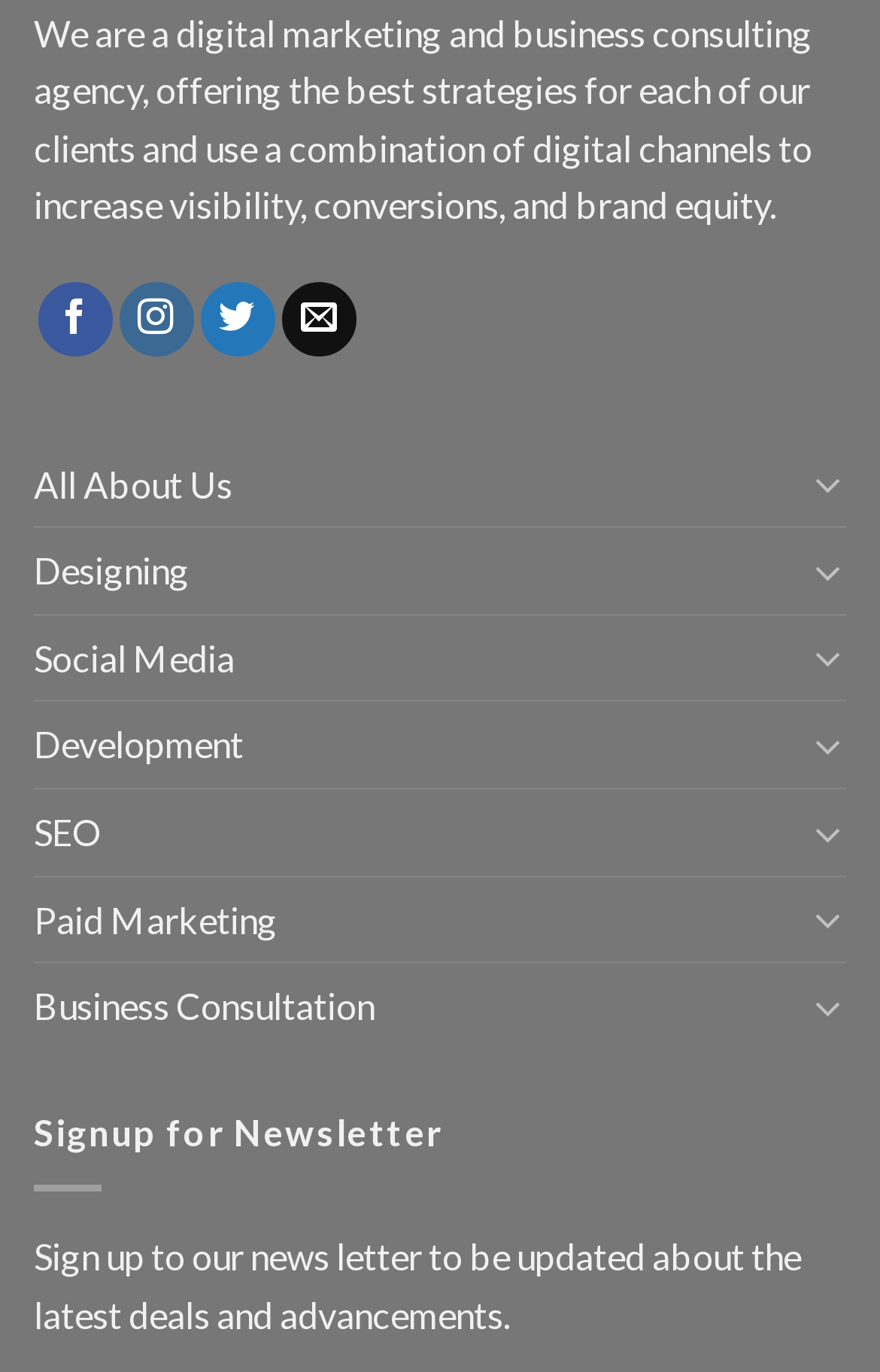What is the icon used for the buttons?
Based on the image, provide your answer in one word or phrase.

uf107